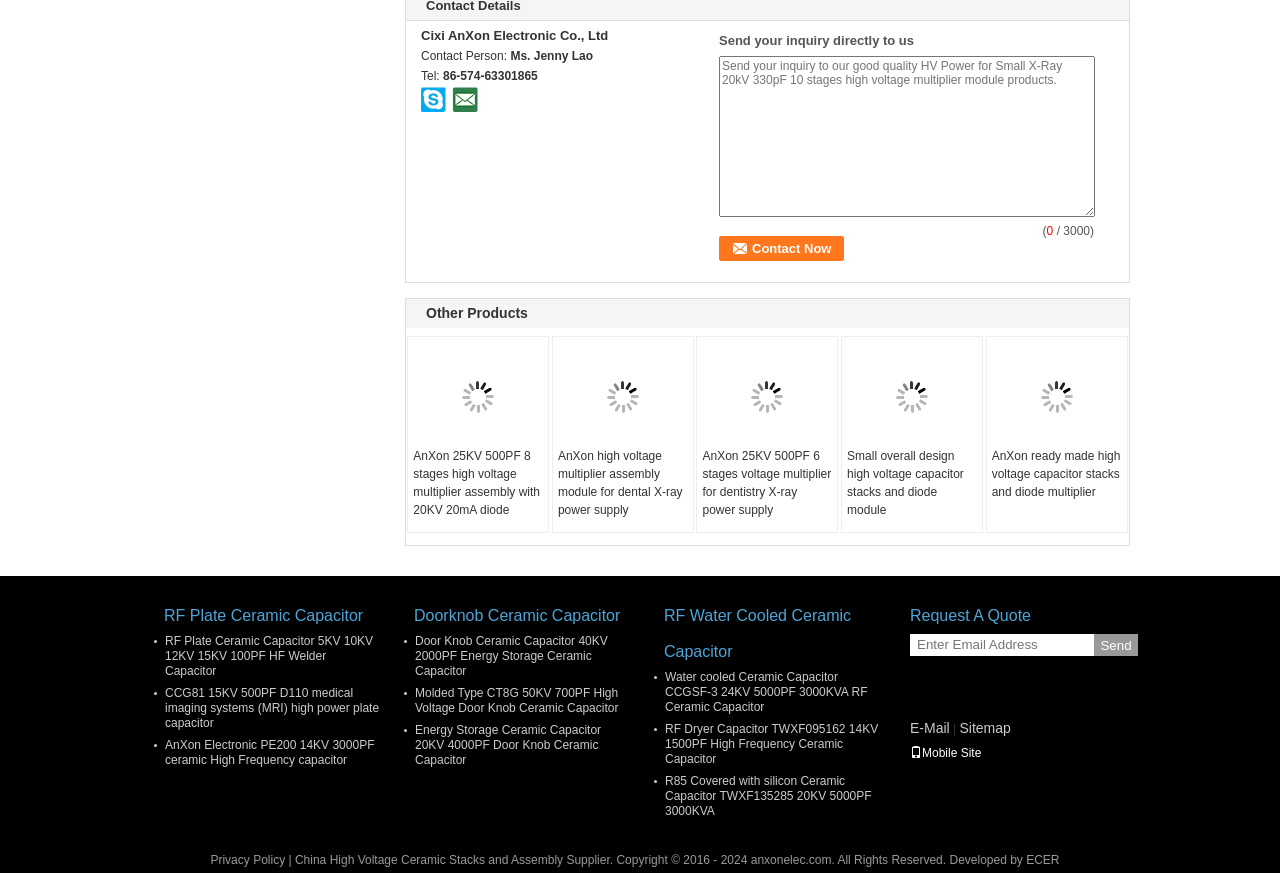Locate the bounding box coordinates of the clickable area needed to fulfill the instruction: "View AnXon 25KV 500PF 8 stages high voltage multiplier assembly with 20KV 20mA diode".

[0.319, 0.397, 0.428, 0.512]